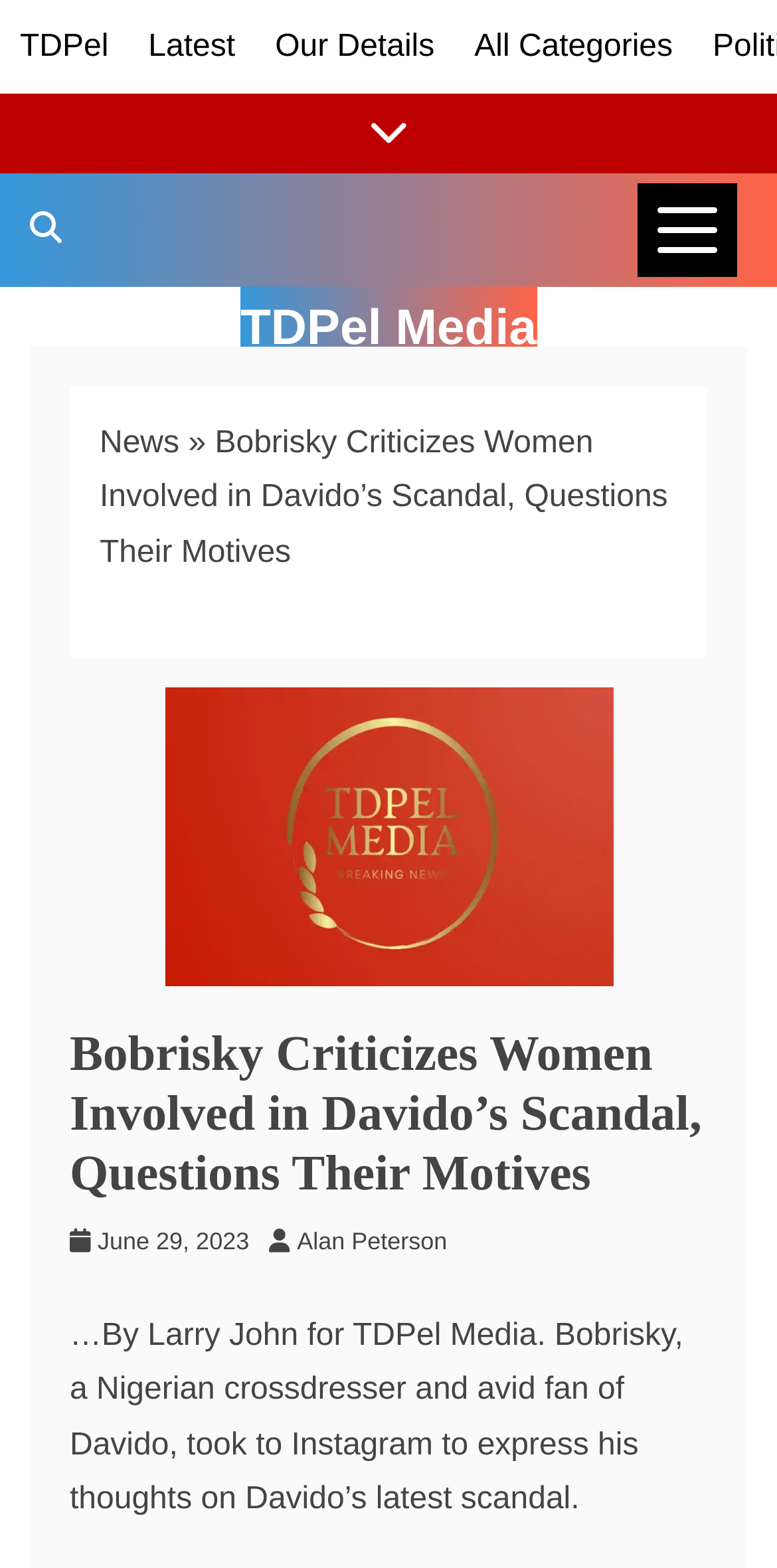What is the date of the current news article?
Could you give a comprehensive explanation in response to this question?

The date of the current news article can be found below the article title, where it says 'June 29, 2023' as a link.